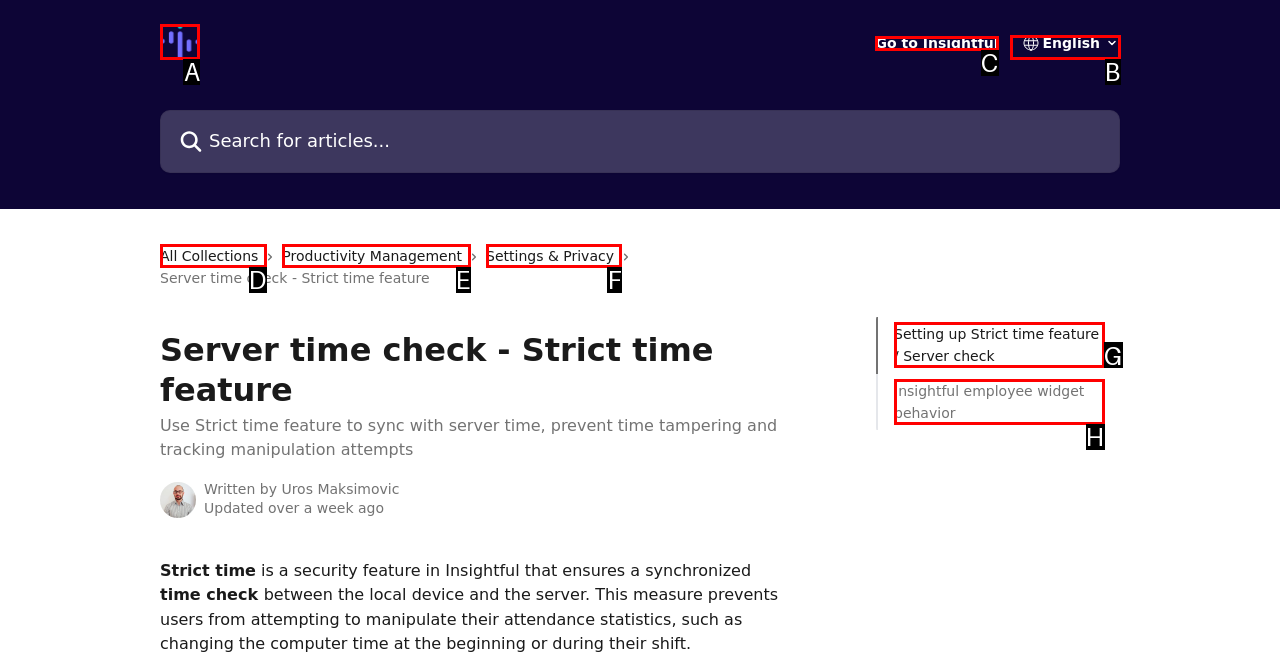Which HTML element should be clicked to complete the task: Read the article about Indian visa for Greek citizens? Answer with the letter of the corresponding option.

None